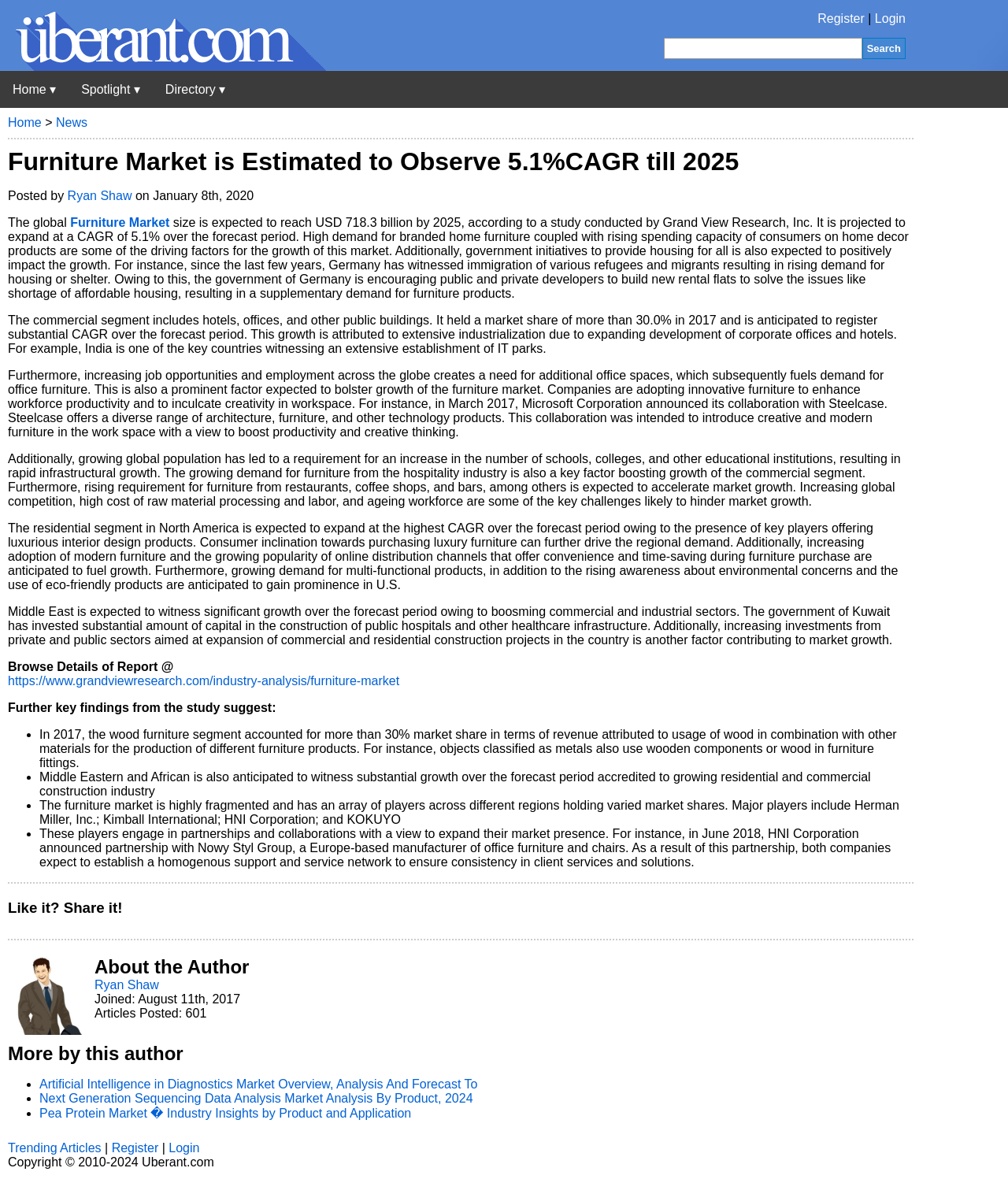Provide a thorough and detailed response to the question by examining the image: 
What is the name of the company that collaborated with Steelcase?

The name of the company that collaborated with Steelcase can be found in the article, where it is written 'For instance, in March 2017, Microsoft Corporation announced its collaboration with Steelcase'.